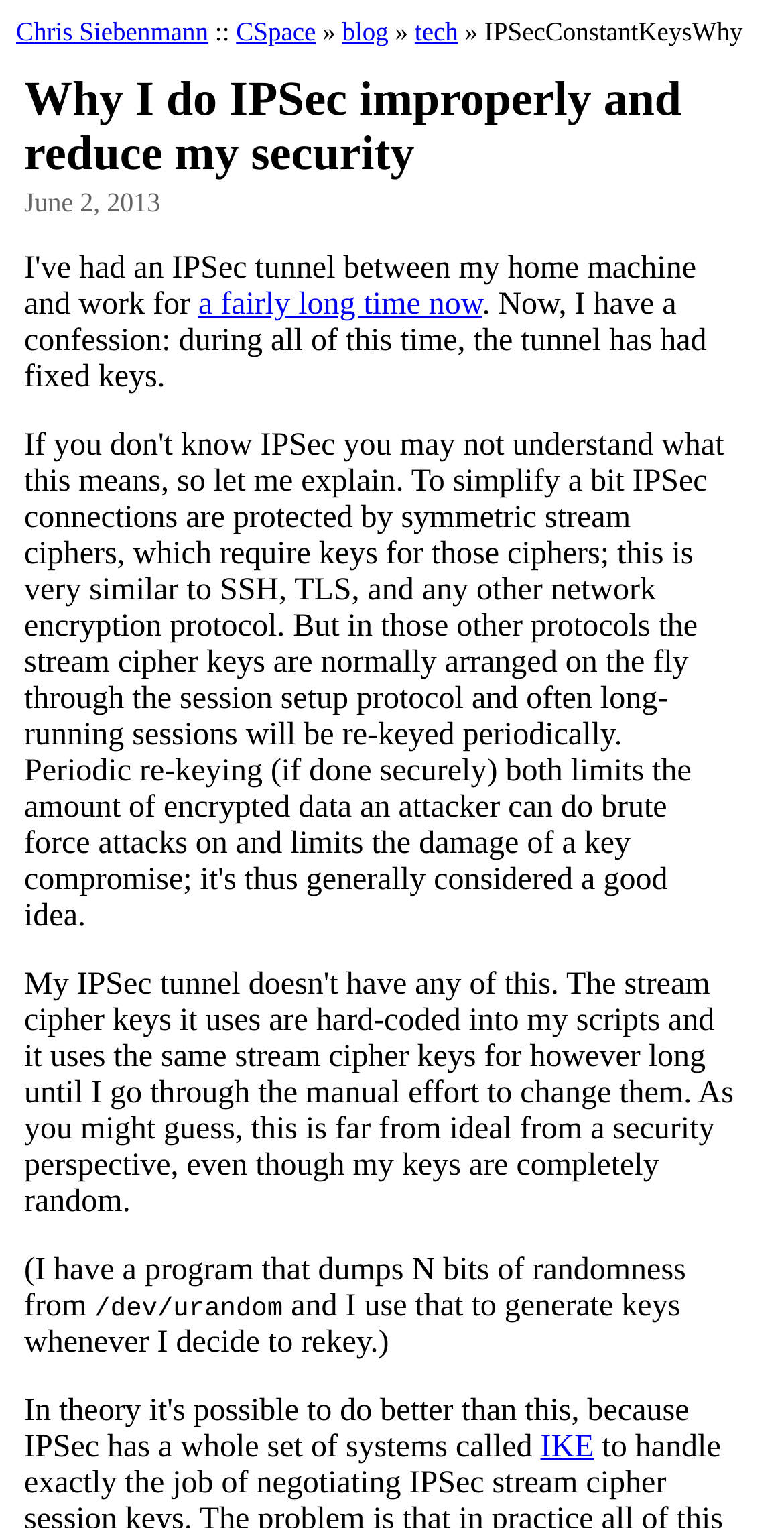What is the author's method for generating keys?
Provide an in-depth answer to the question, covering all aspects.

The author's method for generating keys is by using a program that dumps randomness from /dev/urandom, which is described in the text '(I have a program that dumps N bits of randomness from /dev/urandom and I use that to generate keys whenever I decide to rekey.)'.